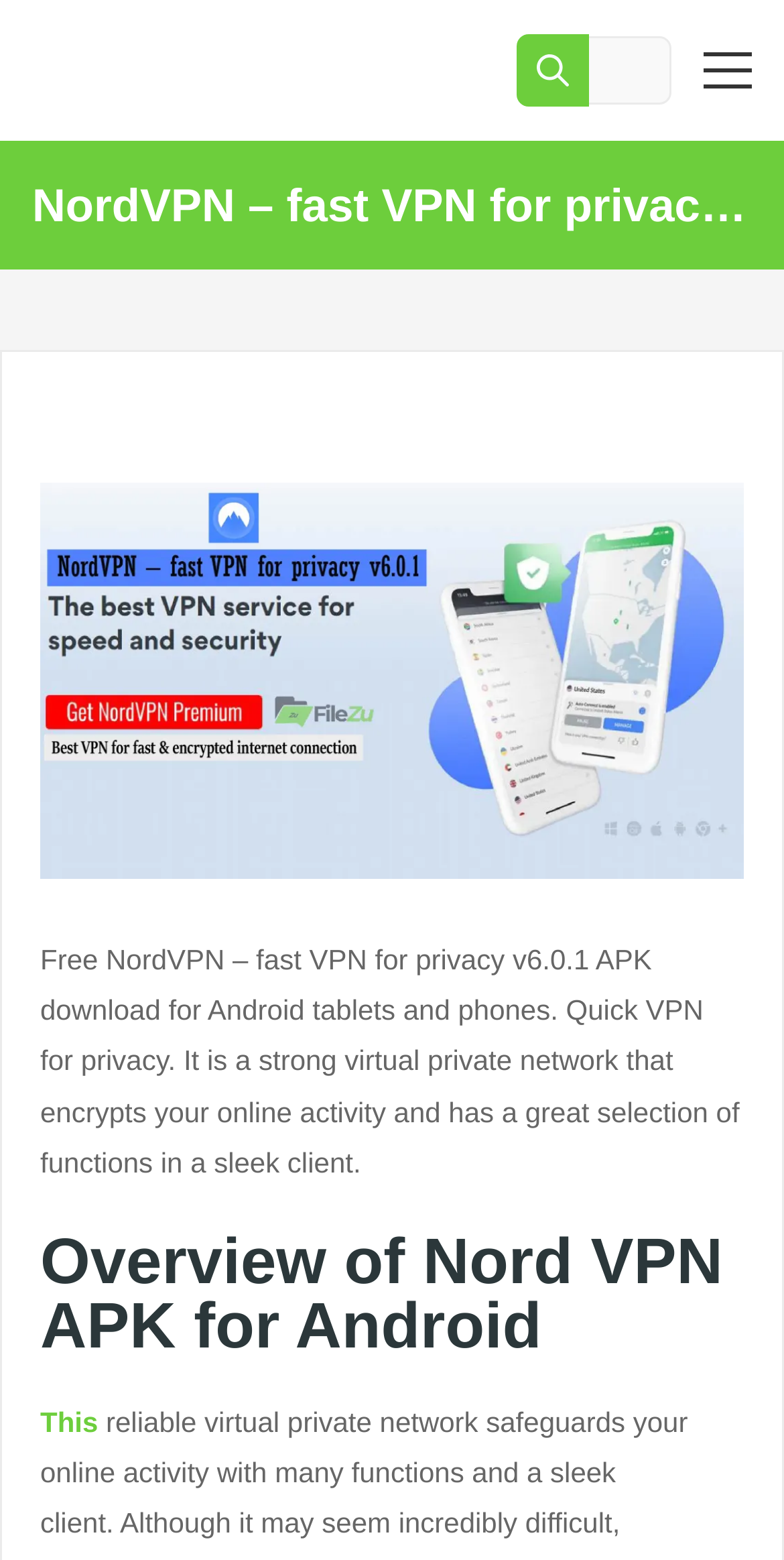Generate a thorough caption that explains the contents of the webpage.

The webpage is about NordVPN, a fast and private virtual private network. At the top left, there is a link to download PC software and Mac apps, accompanied by a small image. 

To the right of this link, there is a search bar where users can search for products, with a search button and a magnifying glass icon. Next to the search bar, there are two buttons with icons, likely for filtering or sorting search results.

Below the search bar, the main content of the page begins with a large heading that displays the title "NordVPN – fast VPN for privacy v6.0.1". Below this heading, there is a large image that takes up most of the width of the page. 

Underneath the image, there is a block of text that describes NordVPN as a strong virtual private network that encrypts online activity and has a great selection of functions in a sleek client. It also mentions that it is available for free download for Android tablets and phones.

Further down, there is a subheading "Overview of Nord VPN APK for Android" followed by a link and a paragraph of text that describes NordVPN as a reliable virtual private network that safeguards online activity with many functions and a sleek client.